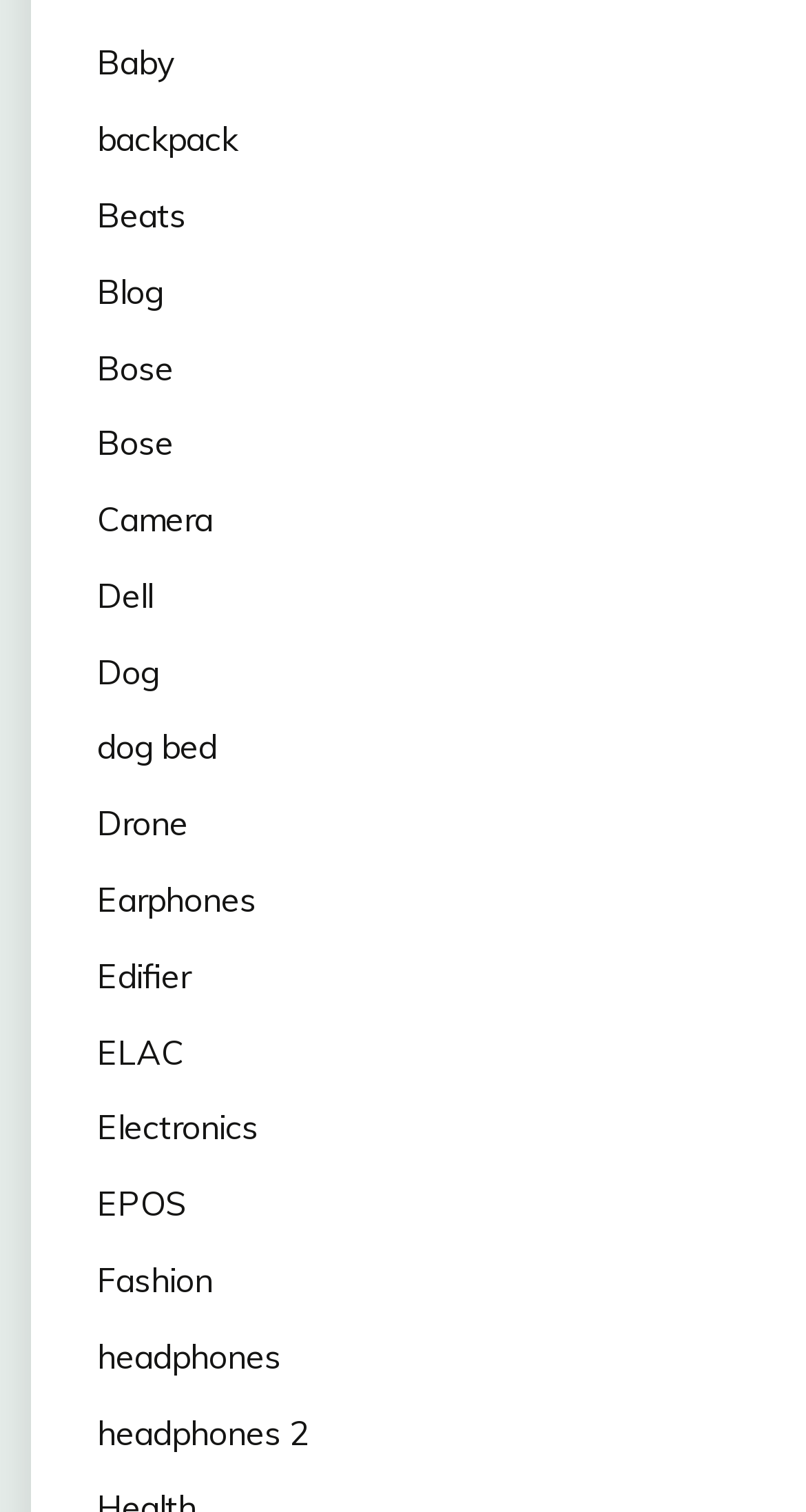Predict the bounding box for the UI component with the following description: "headphones 2".

[0.121, 0.933, 0.385, 0.961]